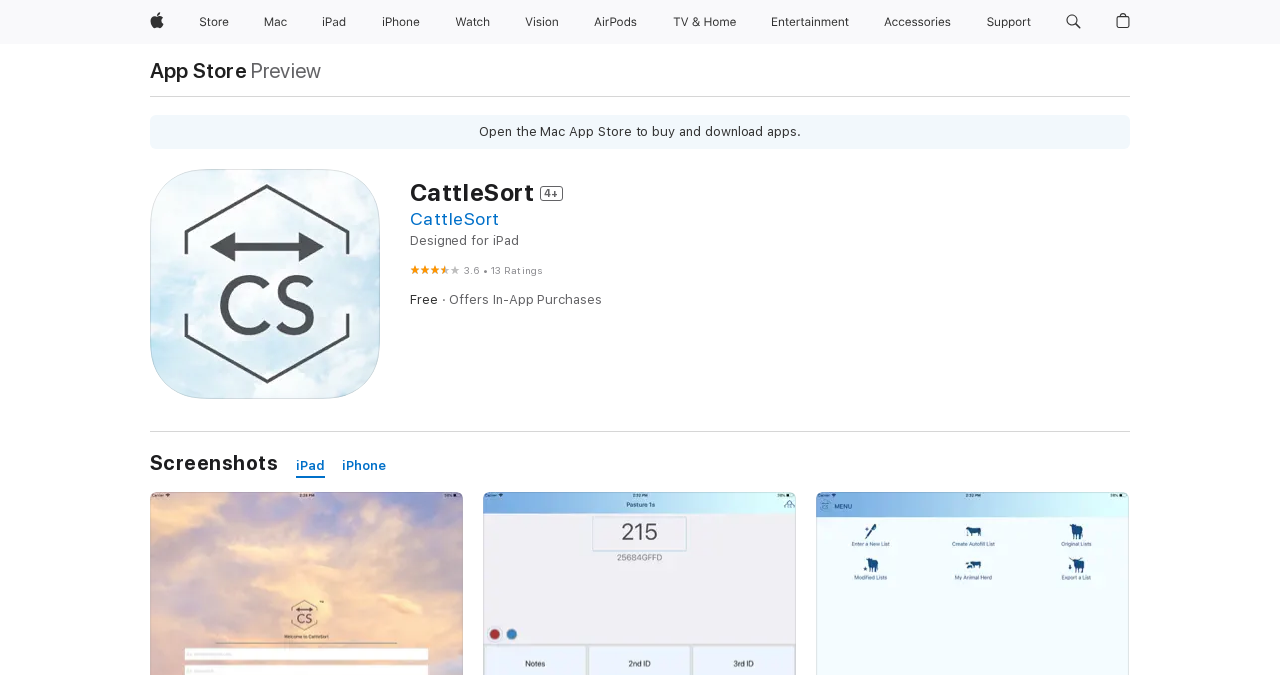Determine the bounding box coordinates for the region that must be clicked to execute the following instruction: "Go to App Store".

[0.117, 0.089, 0.193, 0.12]